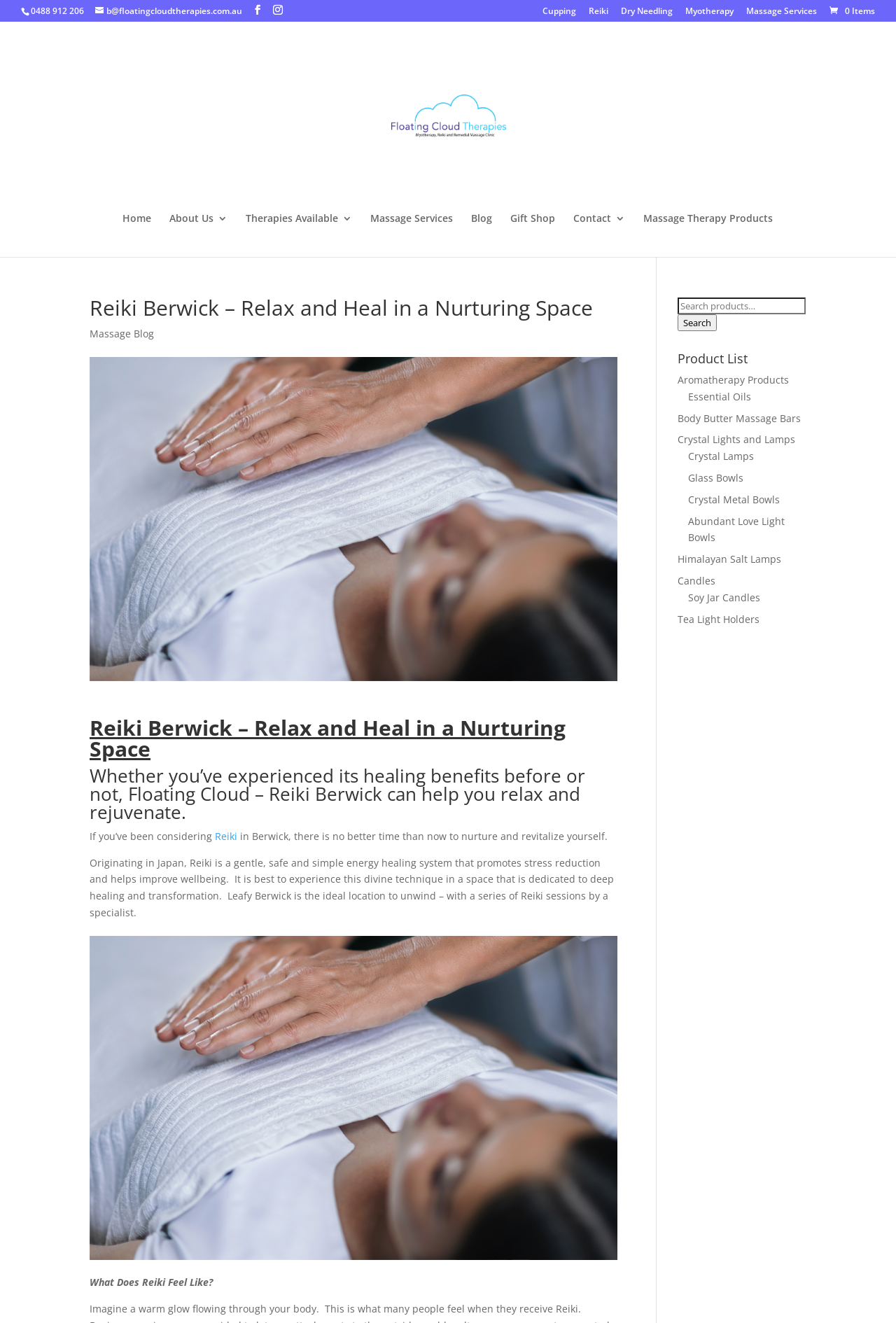Please indicate the bounding box coordinates of the element's region to be clicked to achieve the instruction: "Contact us". Provide the coordinates as four float numbers between 0 and 1, i.e., [left, top, right, bottom].

[0.639, 0.161, 0.697, 0.194]